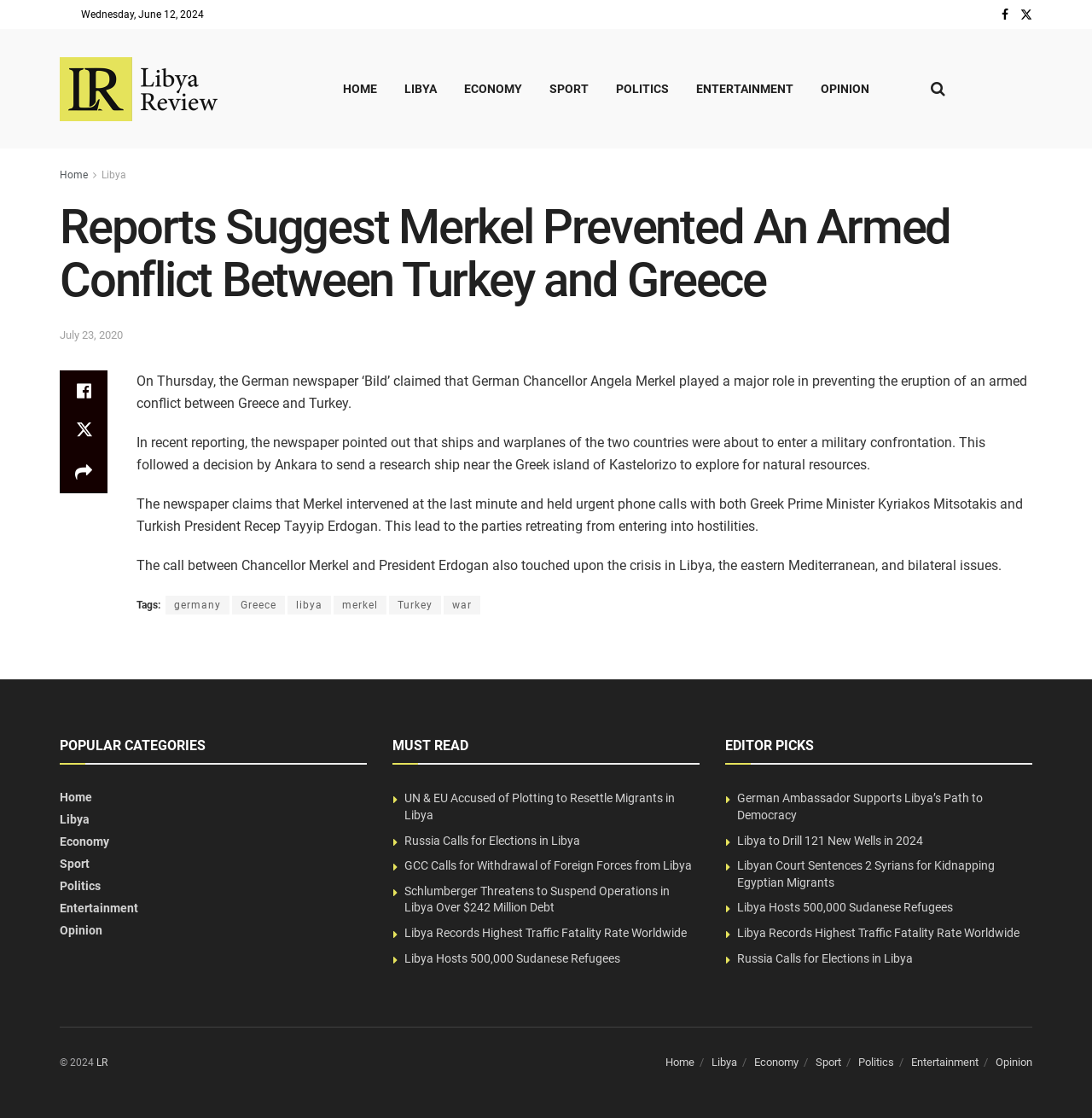Please determine the bounding box coordinates of the element's region to click for the following instruction: "Click on the 'LIBYA' category".

[0.357, 0.06, 0.412, 0.098]